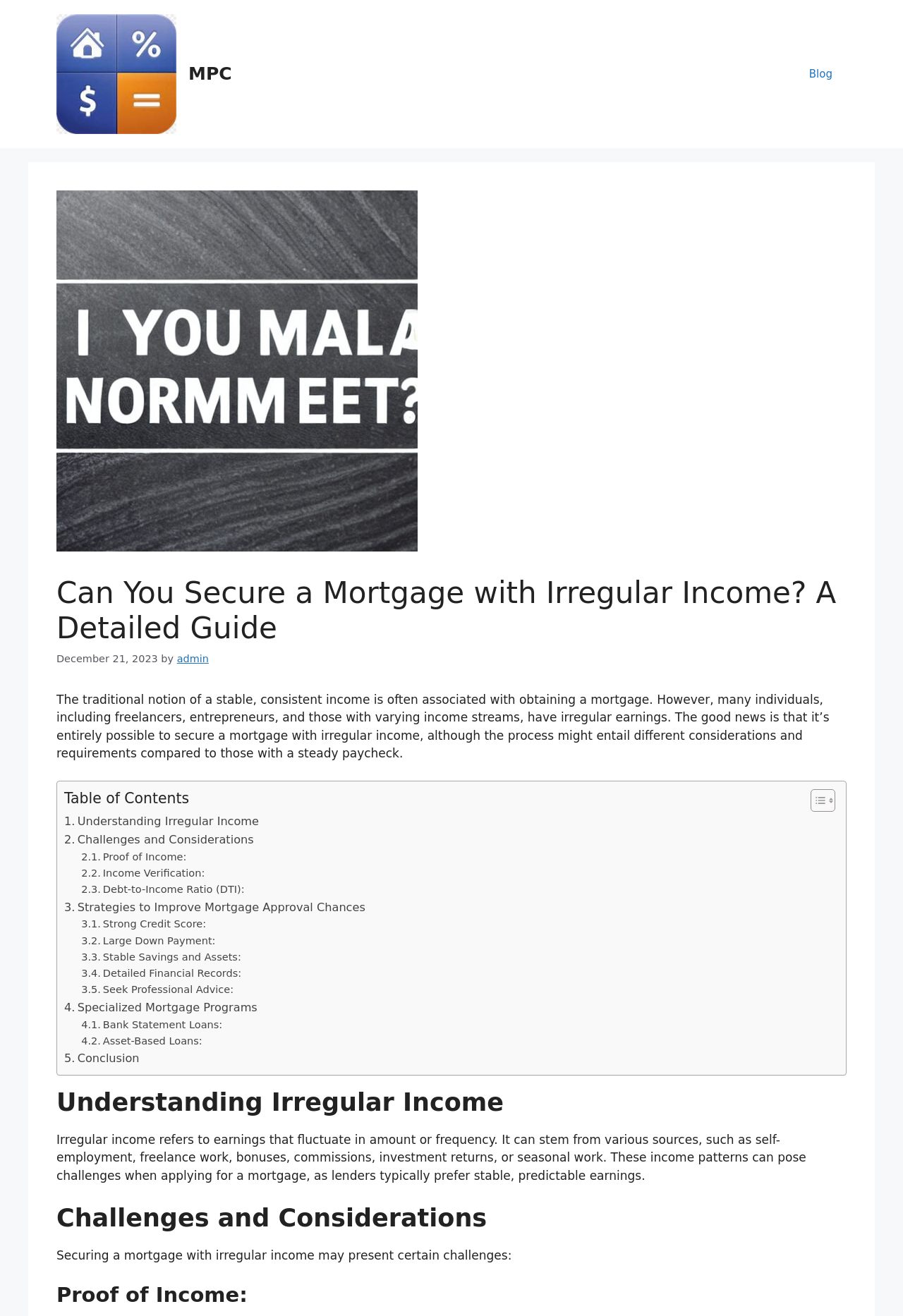What is the purpose of proof of income?
Answer the question with a detailed and thorough explanation.

The webpage mentions 'Proof of Income:' as a section, which suggests that the purpose of proof of income is to verify an individual's income, likely for mortgage application purposes.